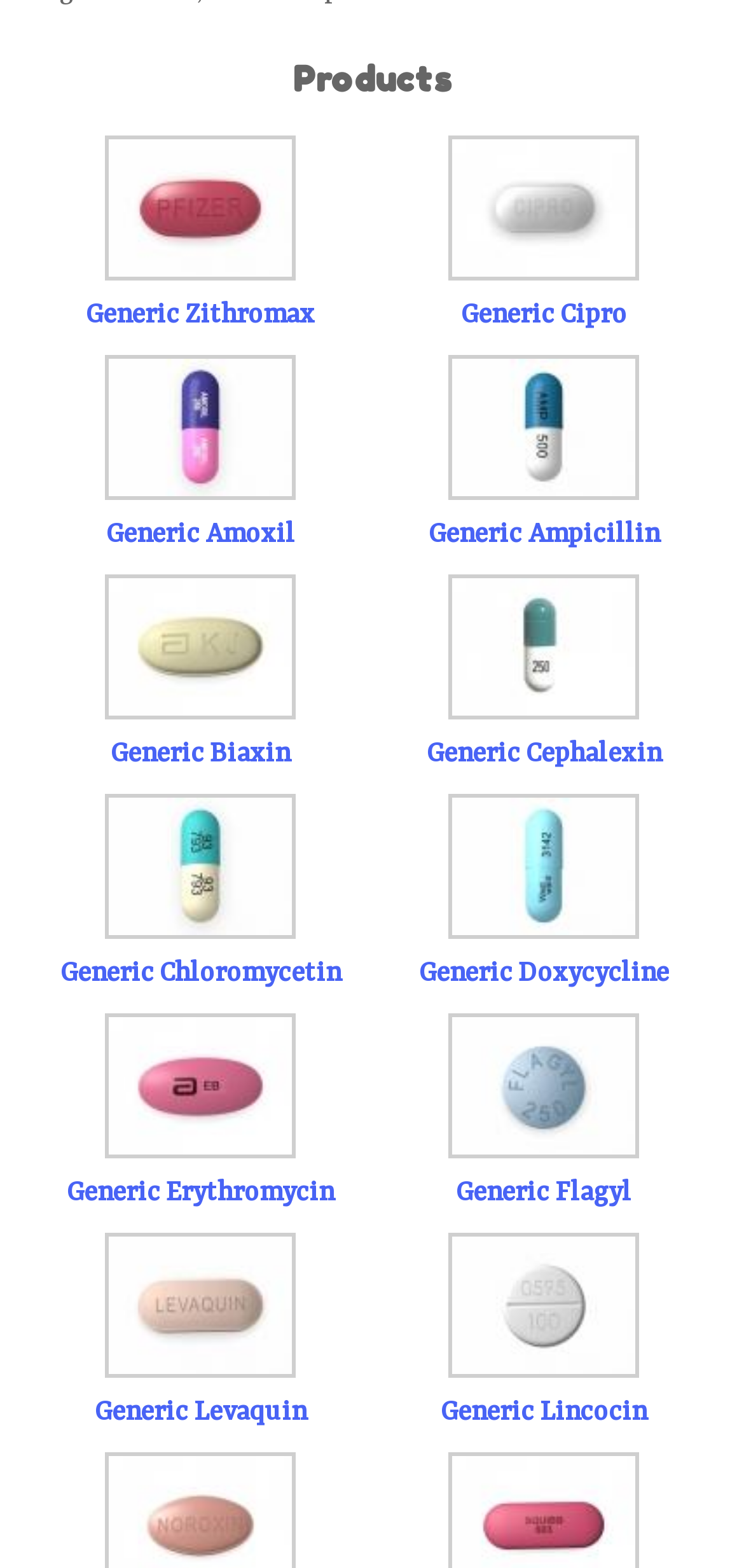Locate the bounding box coordinates of the area where you should click to accomplish the instruction: "View Generic Biaxin details".

[0.149, 0.471, 0.39, 0.49]